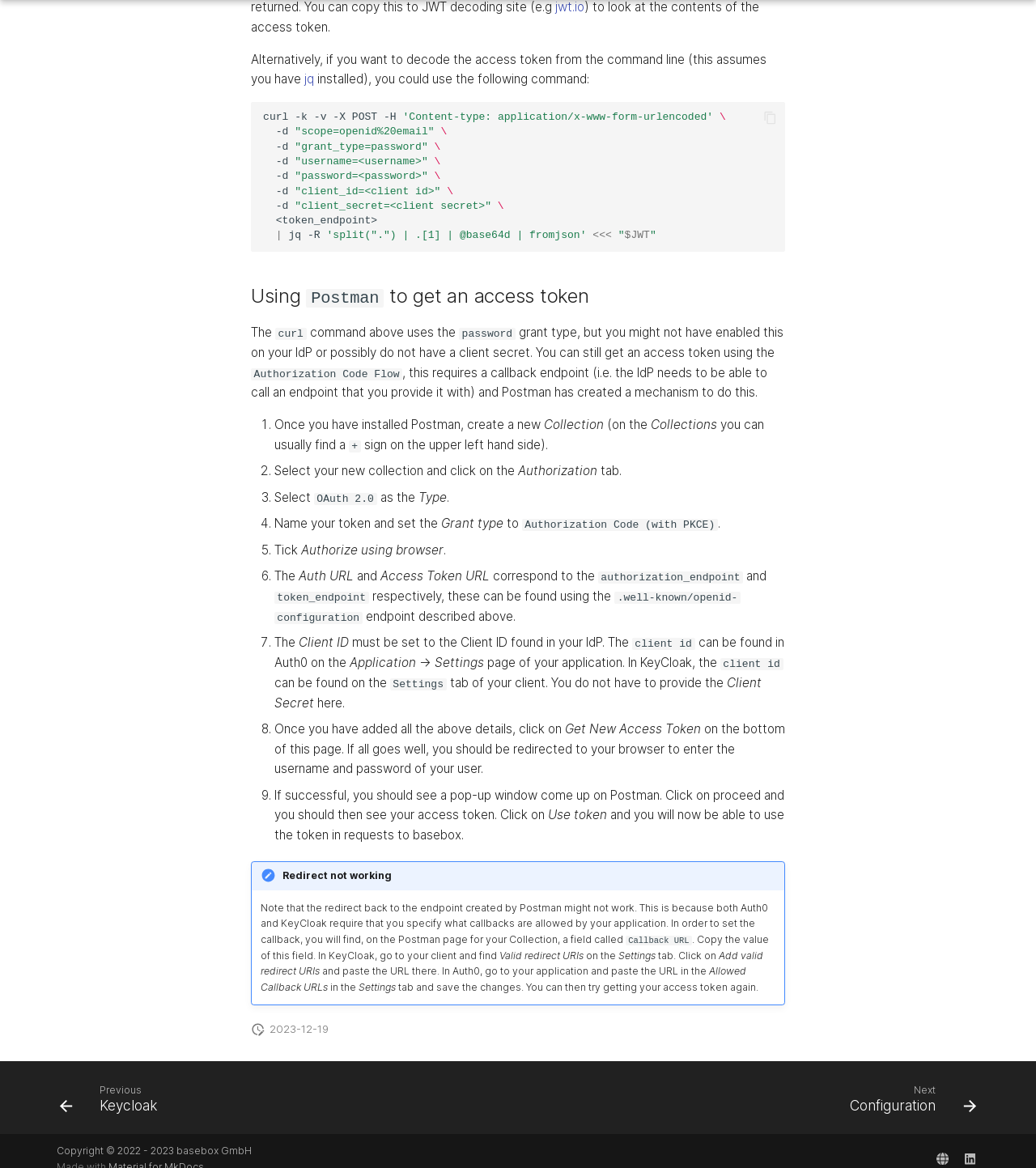Identify the bounding box for the described UI element: "title="basebox on linkedin"".

[0.925, 0.975, 0.949, 0.996]